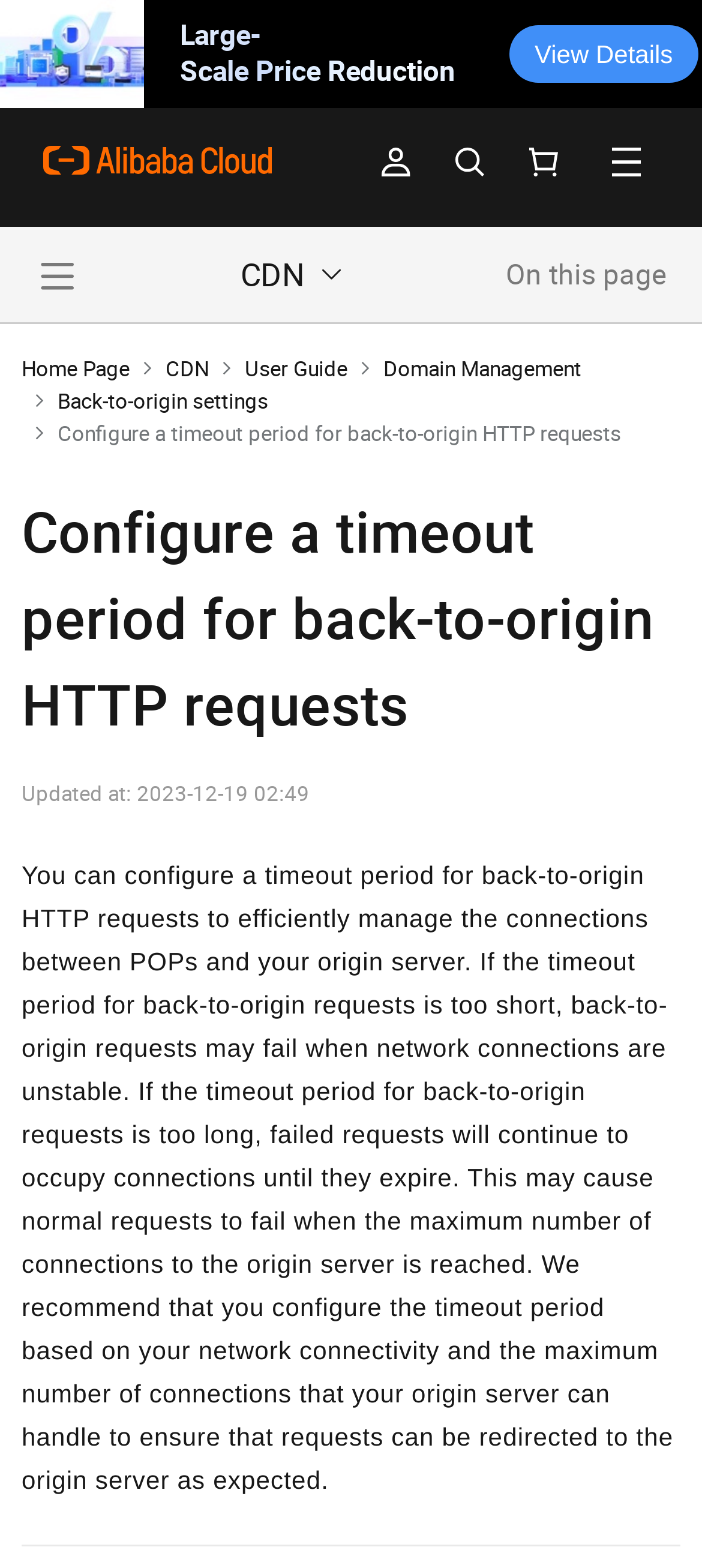Determine the bounding box coordinates of the clickable region to follow the instruction: "Click the 'Alibaba Cloud' link".

[0.062, 0.069, 0.387, 0.135]